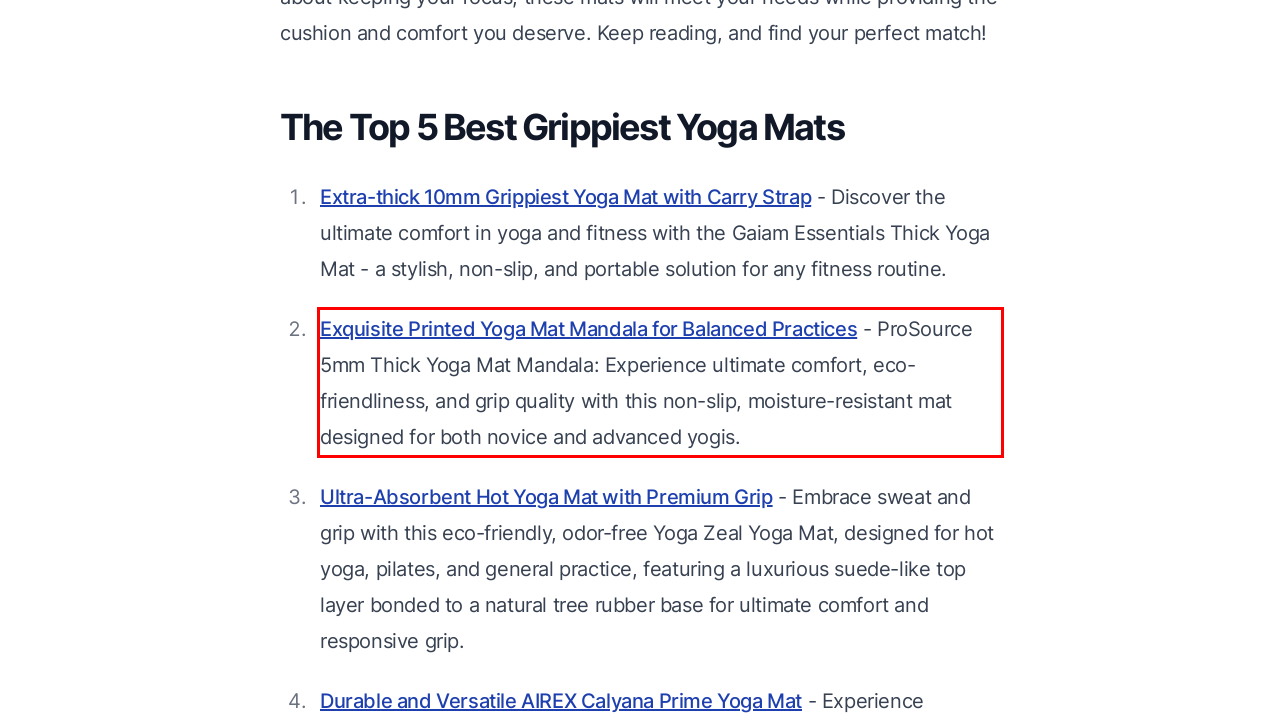Please analyze the screenshot of a webpage and extract the text content within the red bounding box using OCR.

Exquisite Printed Yoga Mat Mandala for Balanced Practices - ProSource 5mm Thick Yoga Mat Mandala: Experience ultimate comfort, eco-friendliness, and grip quality with this non-slip, moisture-resistant mat designed for both novice and advanced yogis.